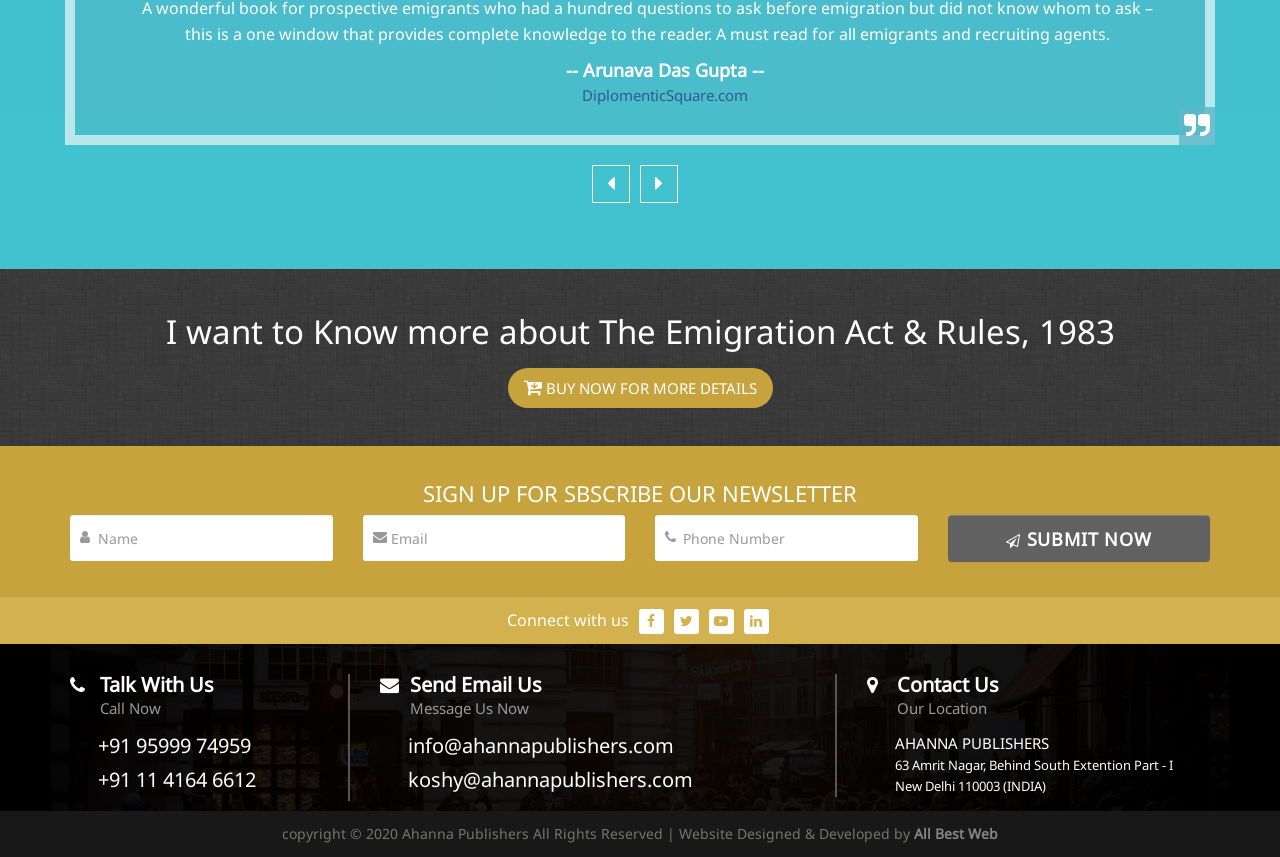Locate the bounding box coordinates of the element's region that should be clicked to carry out the following instruction: "Click the SUBMIT NOW button". The coordinates need to be four float numbers between 0 and 1, i.e., [left, top, right, bottom].

[0.74, 0.601, 0.945, 0.656]